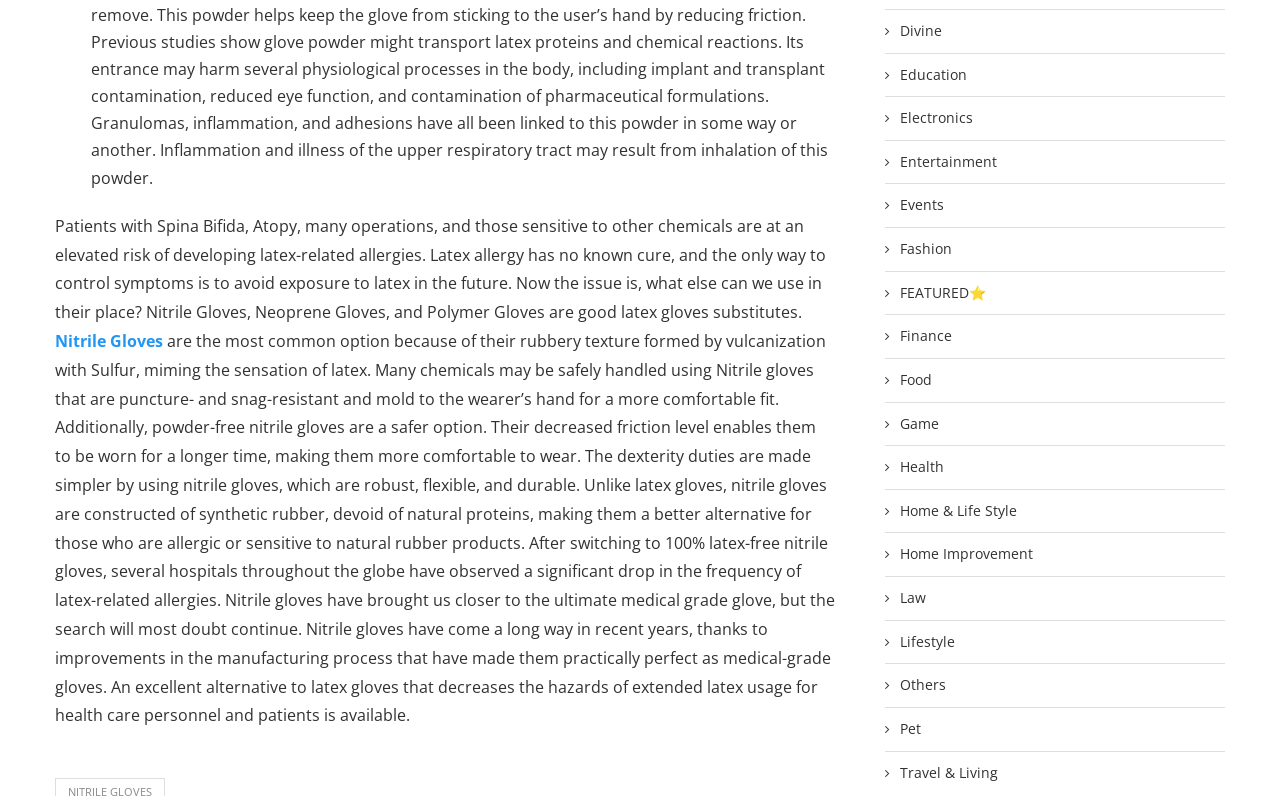Locate the bounding box coordinates of the UI element described by: "Home Improvement". The bounding box coordinates should consist of four float numbers between 0 and 1, i.e., [left, top, right, bottom].

[0.691, 0.684, 0.955, 0.709]